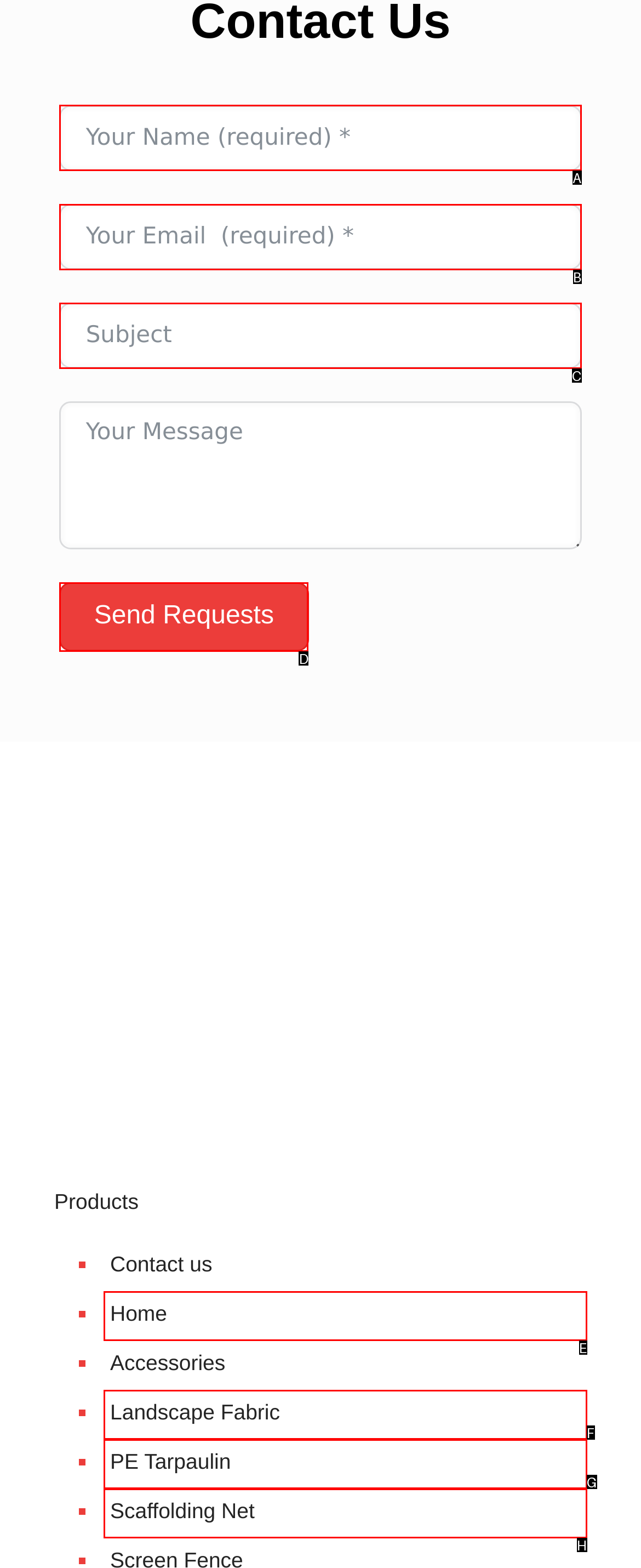Determine the correct UI element to click for this instruction: Fill in the first textbox. Respond with the letter of the chosen element.

A